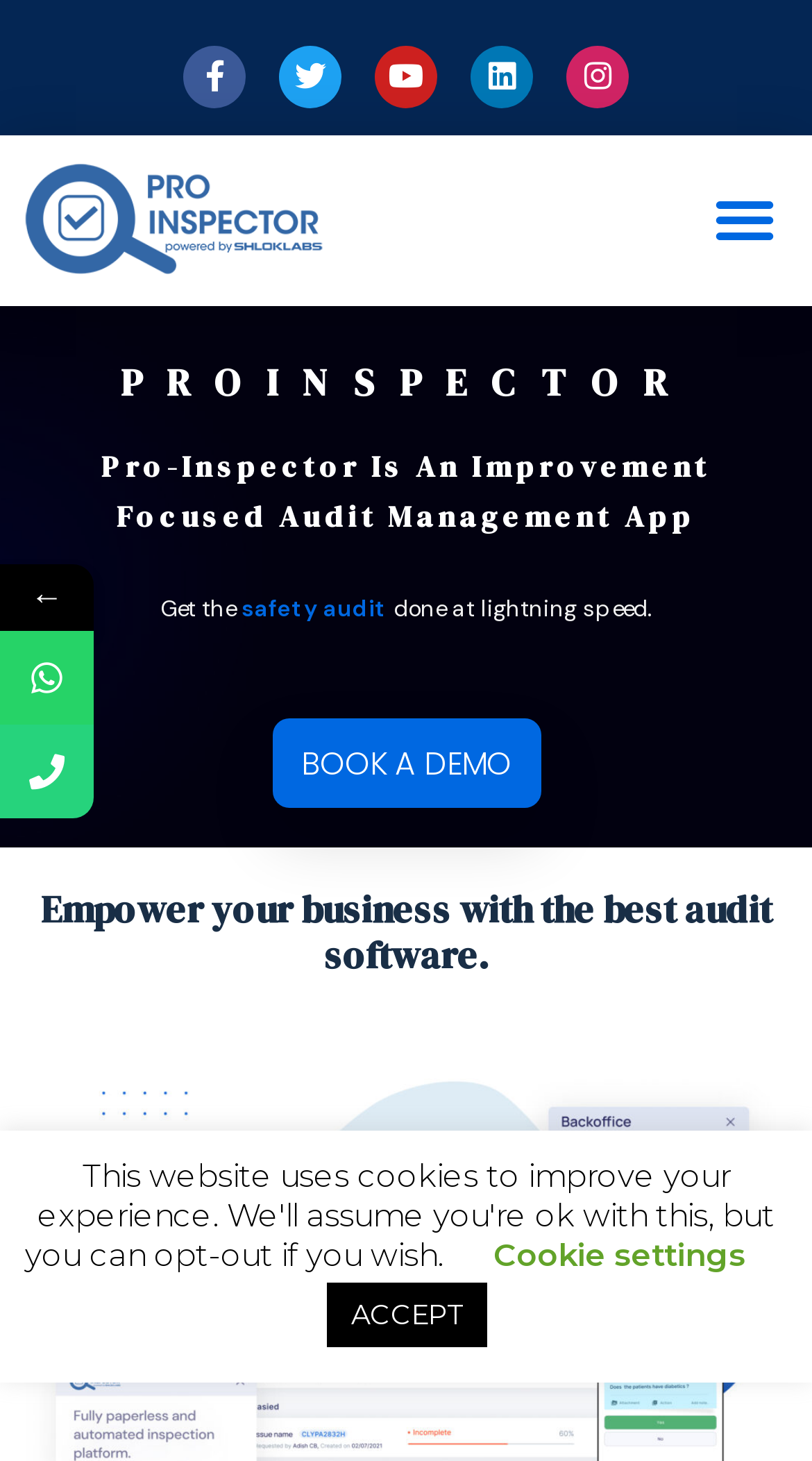Identify the bounding box coordinates of the element that should be clicked to fulfill this task: "Toggle the menu". The coordinates should be provided as four float numbers between 0 and 1, i.e., [left, top, right, bottom].

[0.859, 0.118, 0.974, 0.182]